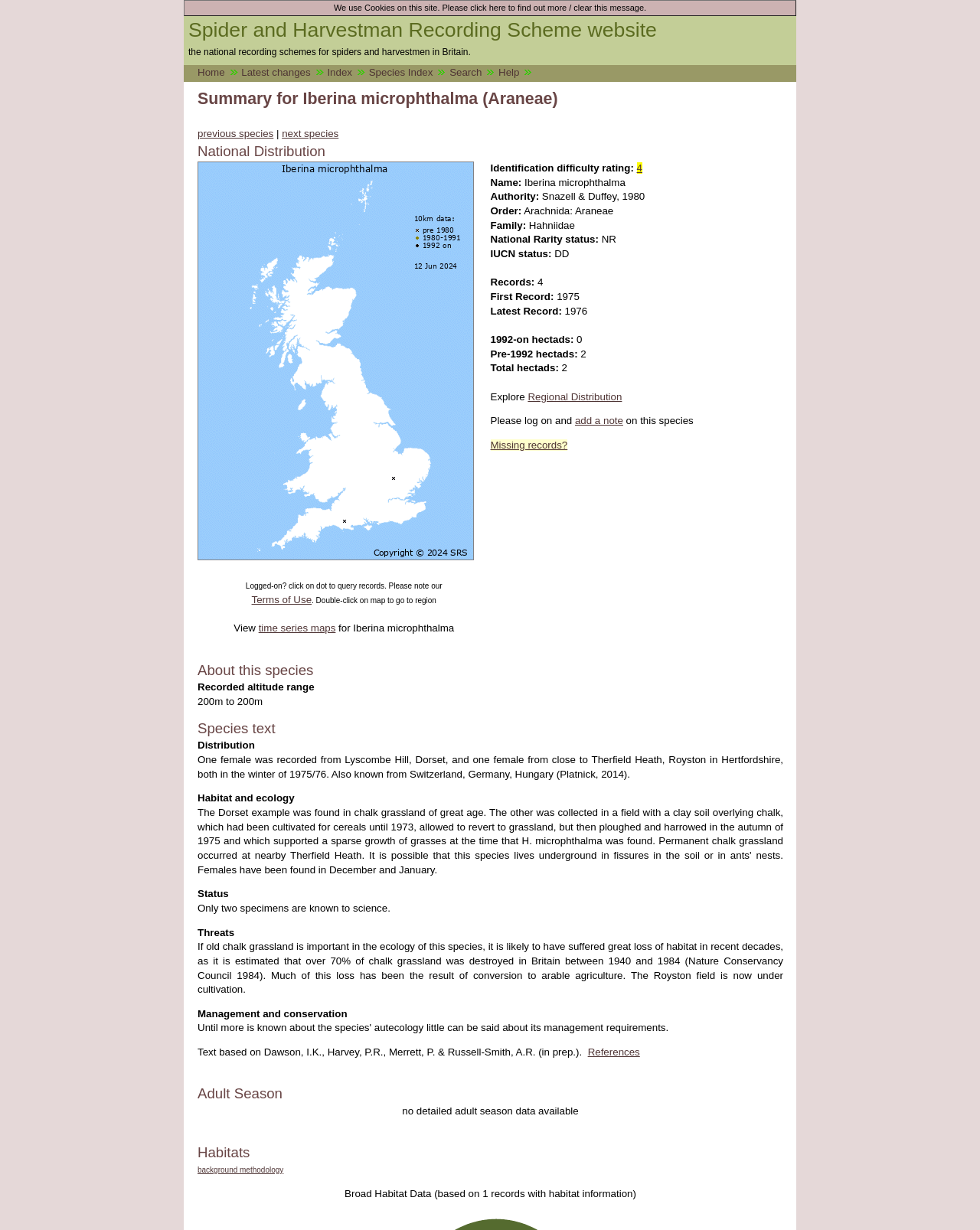What is the habitat of Iberina microphthalma?
From the image, provide a succinct answer in one word or a short phrase.

old chalk grassland